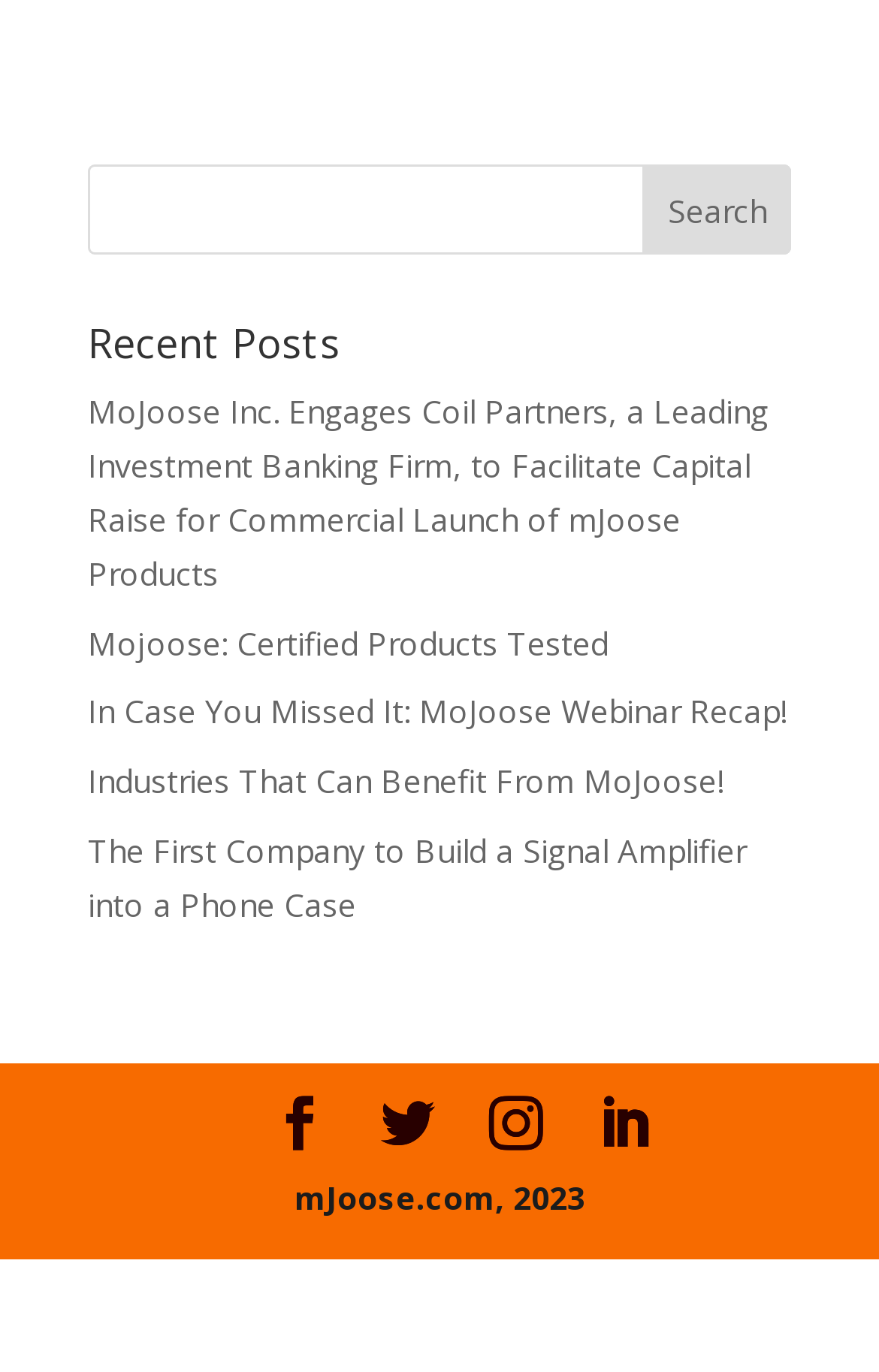Can you find the bounding box coordinates for the UI element given this description: "Facebook"? Provide the coordinates as four float numbers between 0 and 1: [left, top, right, bottom].

[0.31, 0.799, 0.372, 0.84]